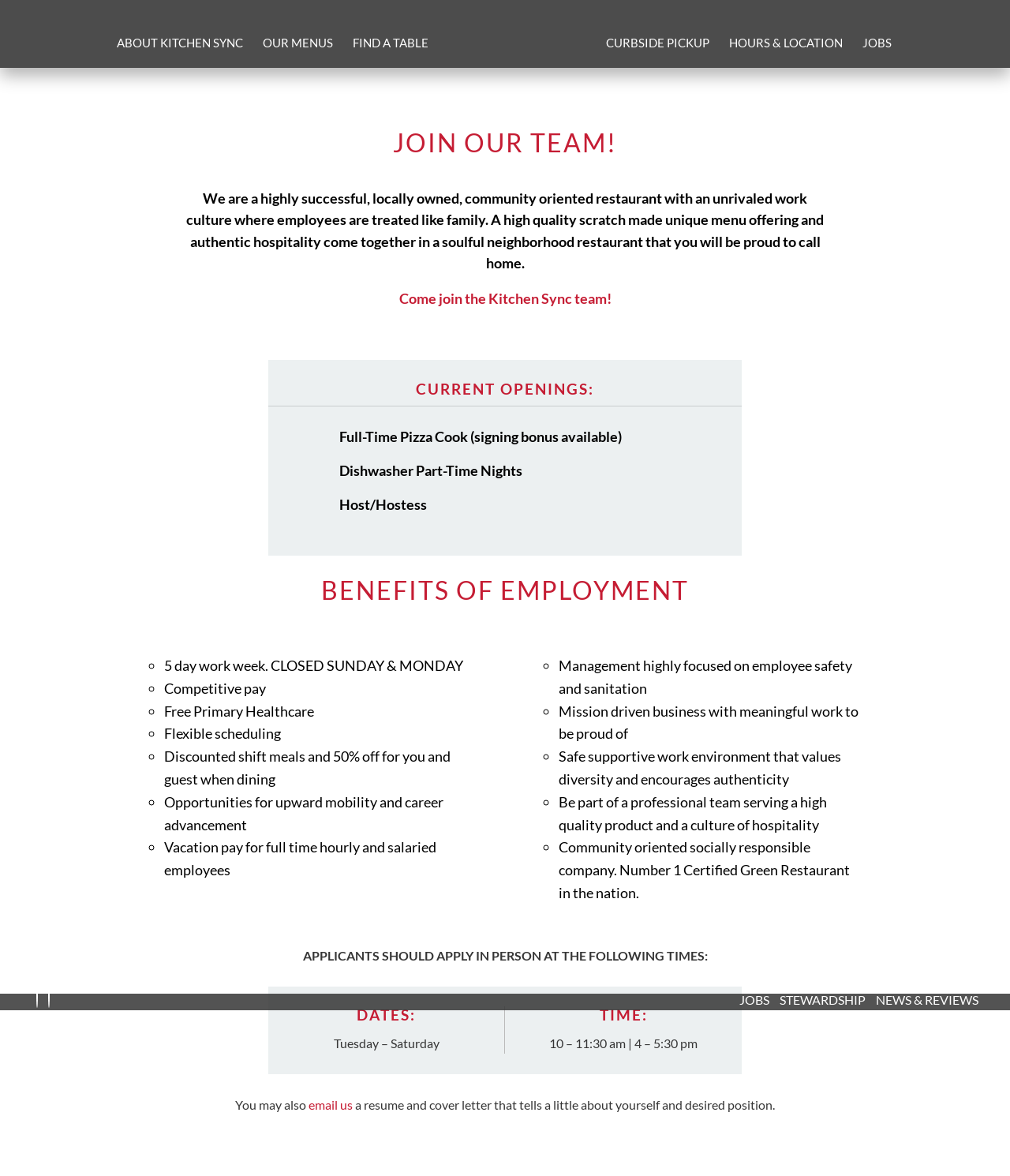Can you identify the bounding box coordinates of the clickable region needed to carry out this instruction: 'View current job openings'? The coordinates should be four float numbers within the range of 0 to 1, stated as [left, top, right, bottom].

[0.854, 0.031, 0.883, 0.057]